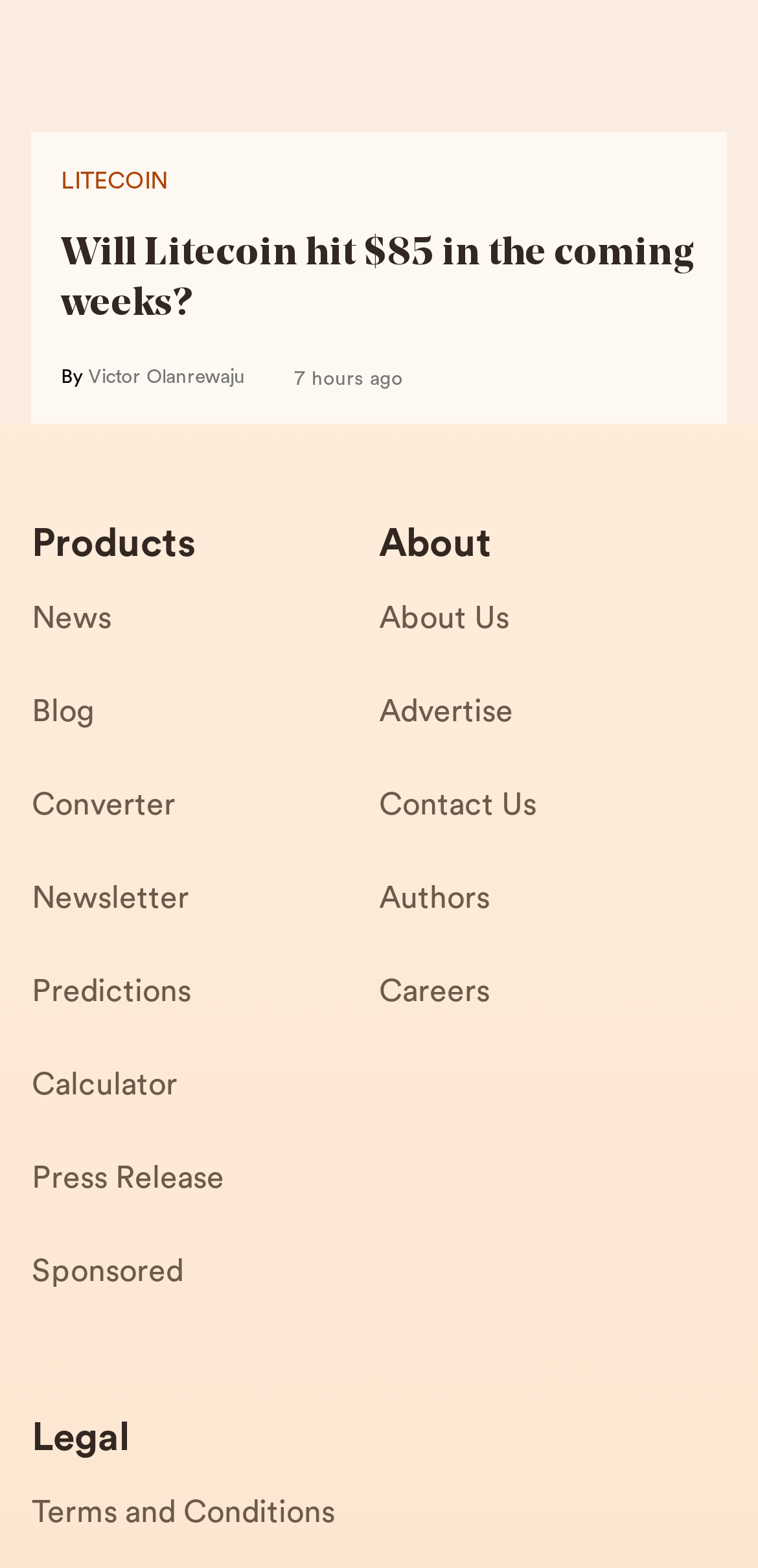What are the main categories on the webpage?
Make sure to answer the question with a detailed and comprehensive explanation.

The main categories on the webpage can be determined by looking at the links 'Products', 'News', 'Blog', 'Converter', 'Newsletter', 'Predictions', 'Calculator', 'Press Release', and 'Sponsored' which appear on the left side of the webpage.